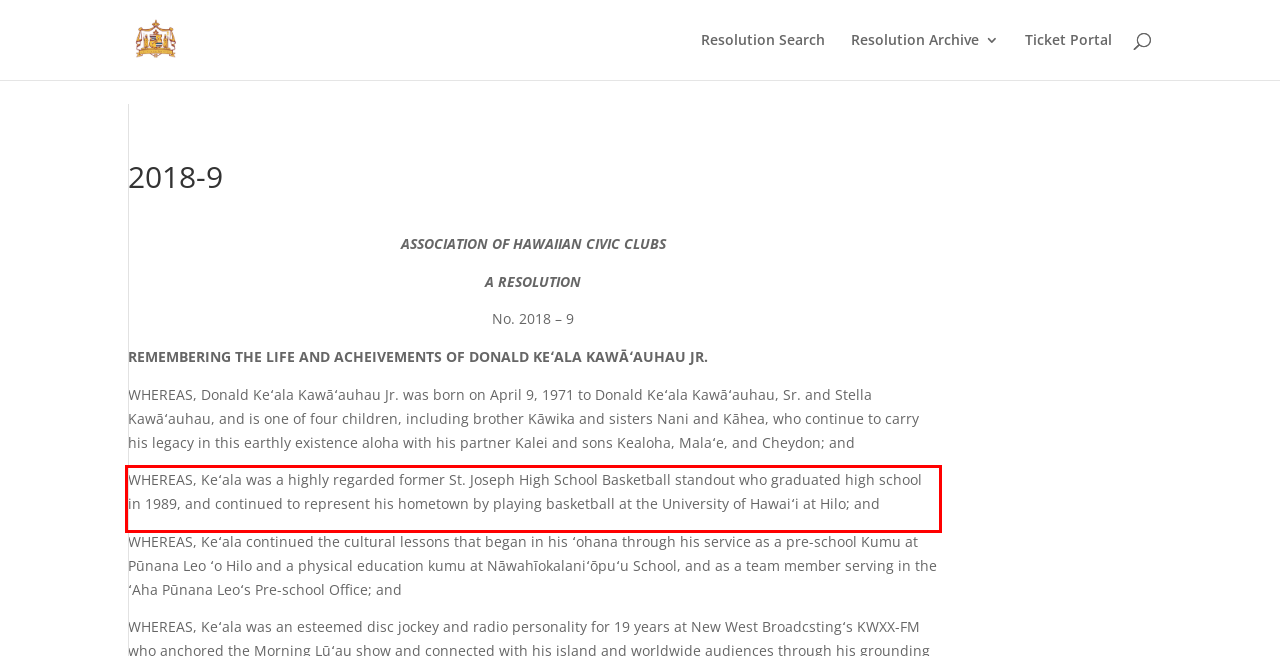Observe the screenshot of the webpage that includes a red rectangle bounding box. Conduct OCR on the content inside this red bounding box and generate the text.

WHEREAS, Keʻala was a highly regarded former St. Joseph High School Basketball standout who graduated high school in 1989, and continued to represent his hometown by playing basketball at the University of Hawaiʻi at Hilo; and